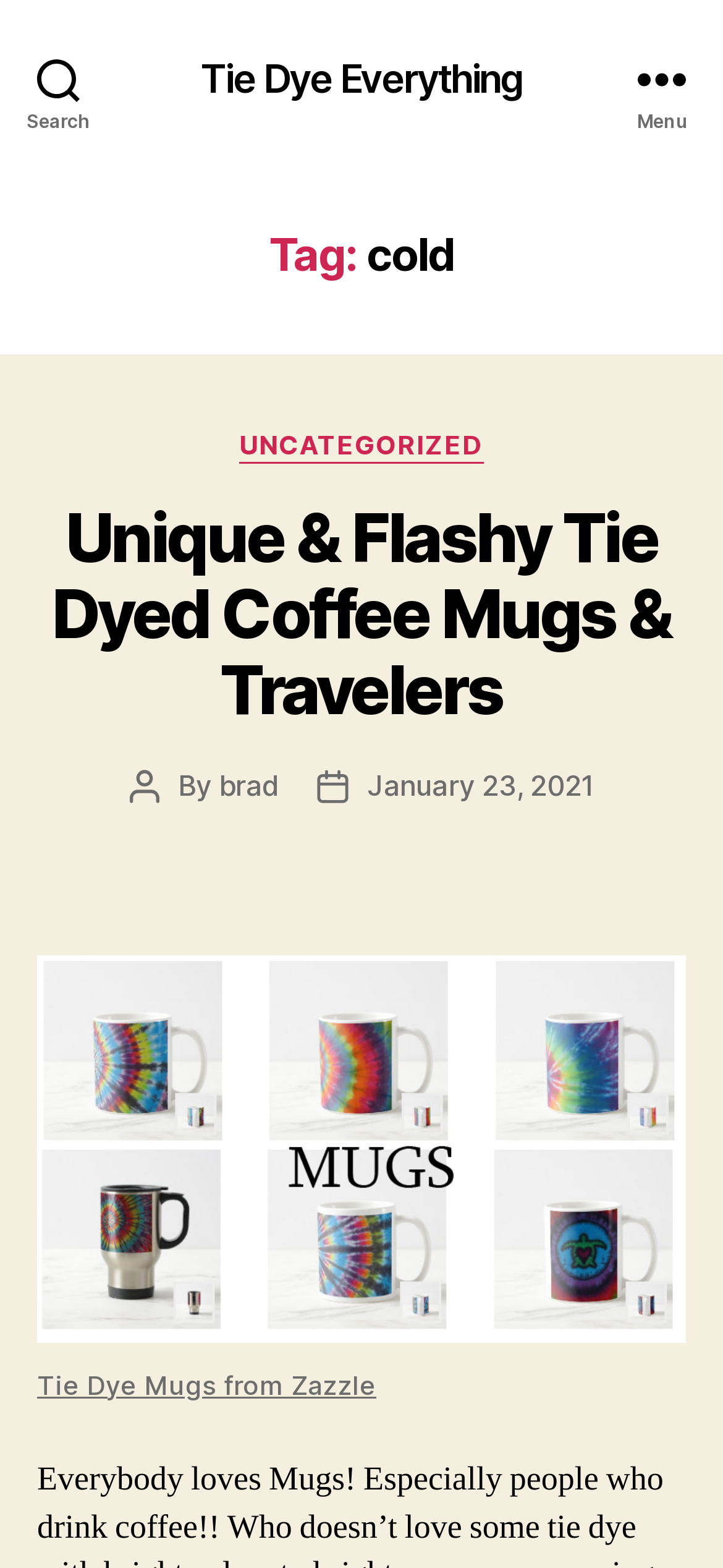Provide the bounding box coordinates, formatted as (top-left x, top-left y, bottom-right x, bottom-right y), with all values being floating point numbers between 0 and 1. Identify the bounding box of the UI element that matches the description: Tie Dye Everything

[0.278, 0.037, 0.722, 0.062]